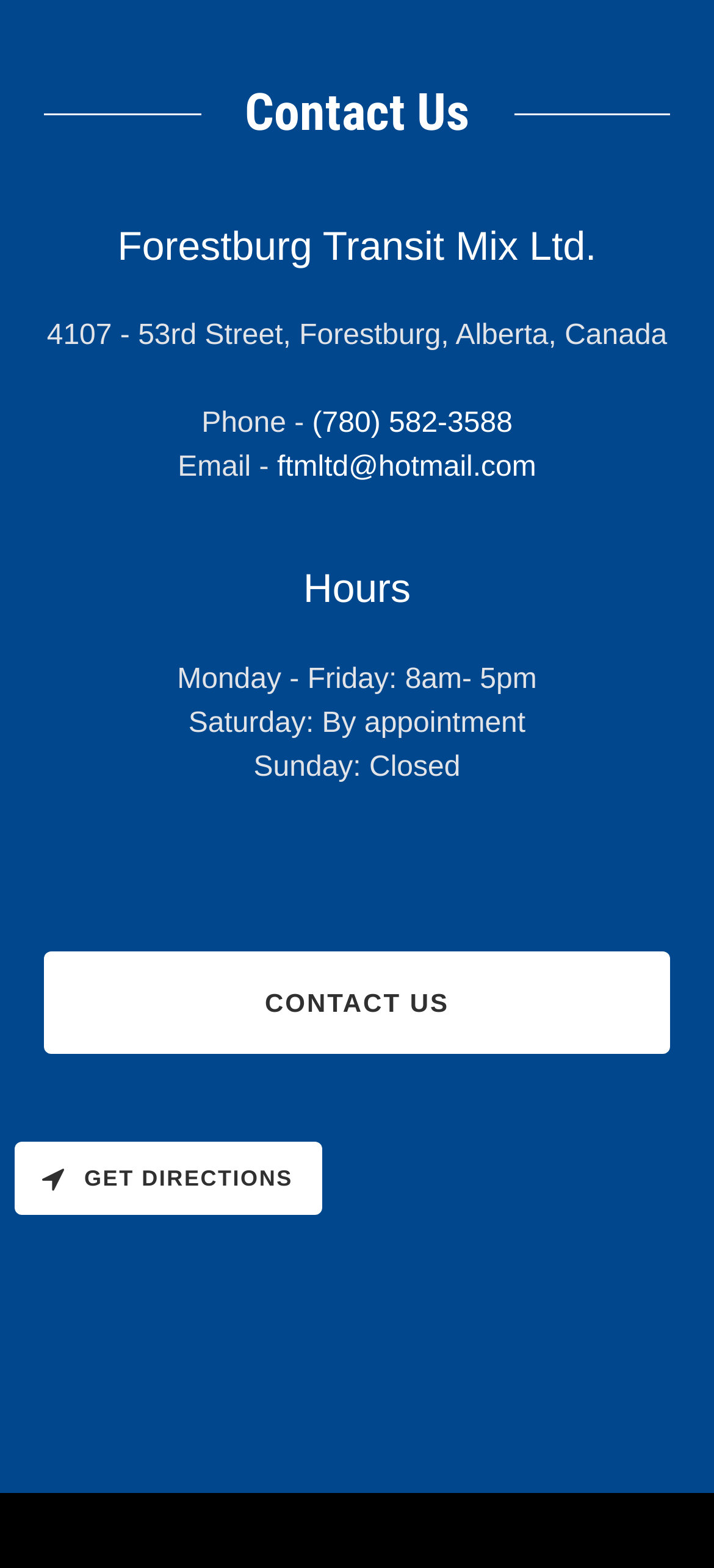Predict the bounding box of the UI element based on this description: "Get directions".

[0.021, 0.728, 0.451, 0.775]